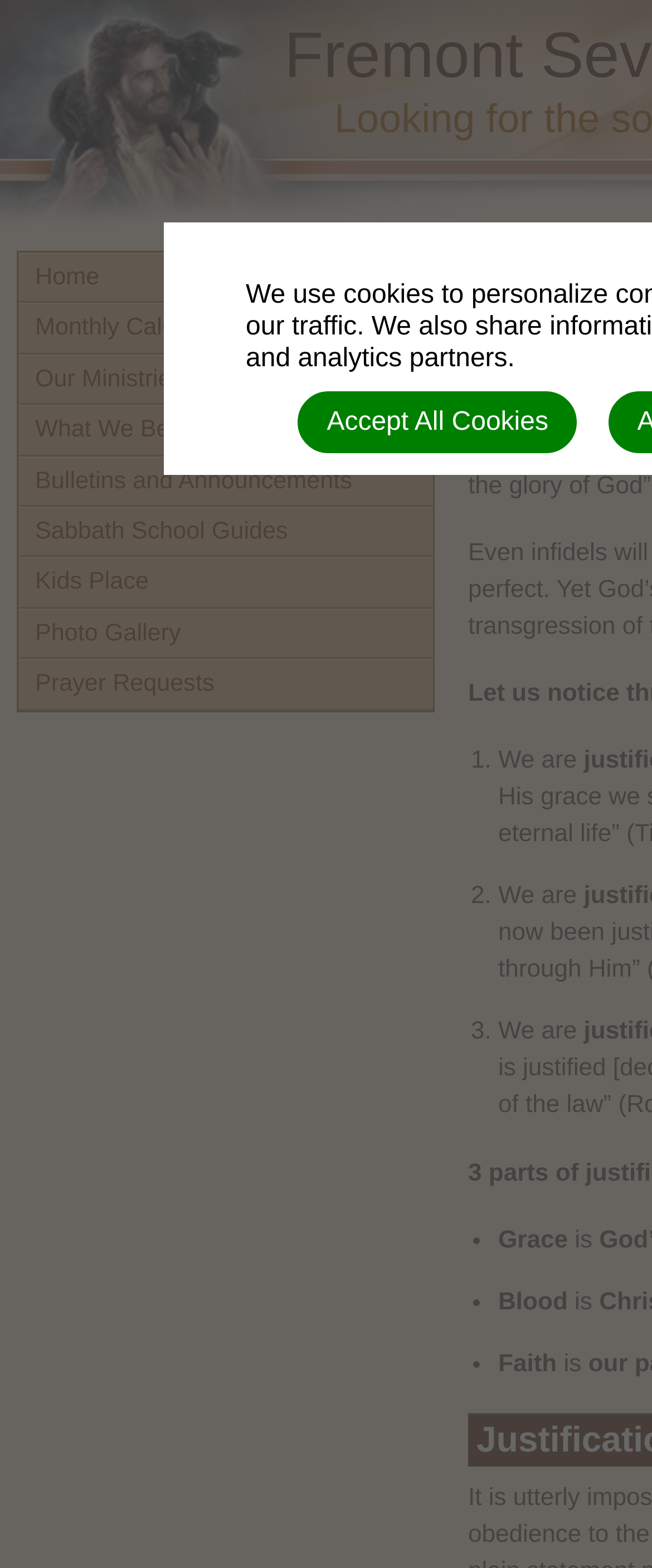Create an elaborate caption that covers all aspects of the webpage.

This webpage appears to be a religious website, specifically a Christian church website. At the top, there is a navigation menu with 9 links: "Home", "Monthly Calendar", "Our Ministries", "What We Believe", "Bulletins and Announcements", "Sabbath School Guides", "Kids Place", "Photo Gallery", and "Prayer Requests". These links are aligned horizontally and take up a significant portion of the top section of the page.

Below the navigation menu, there is a brief statement or slogan that reads "We are..." repeated three times, with each instance followed by a brief phrase or sentence. The text is arranged in a vertical list with numbered markers (1., 2., and 3.).

Further down the page, there is another list with bullet points (•) that highlights three key concepts: "Grace is", "Blood is", and "Faith is". Each concept is accompanied by a brief phrase or sentence.

In the bottom left corner of the page, there is a button labeled "Accept All Cookies". This button is likely related to the website's cookie policy and user consent.

Overall, the webpage appears to be a simple and straightforward church website that provides easy access to various resources and information about the church's beliefs and activities.